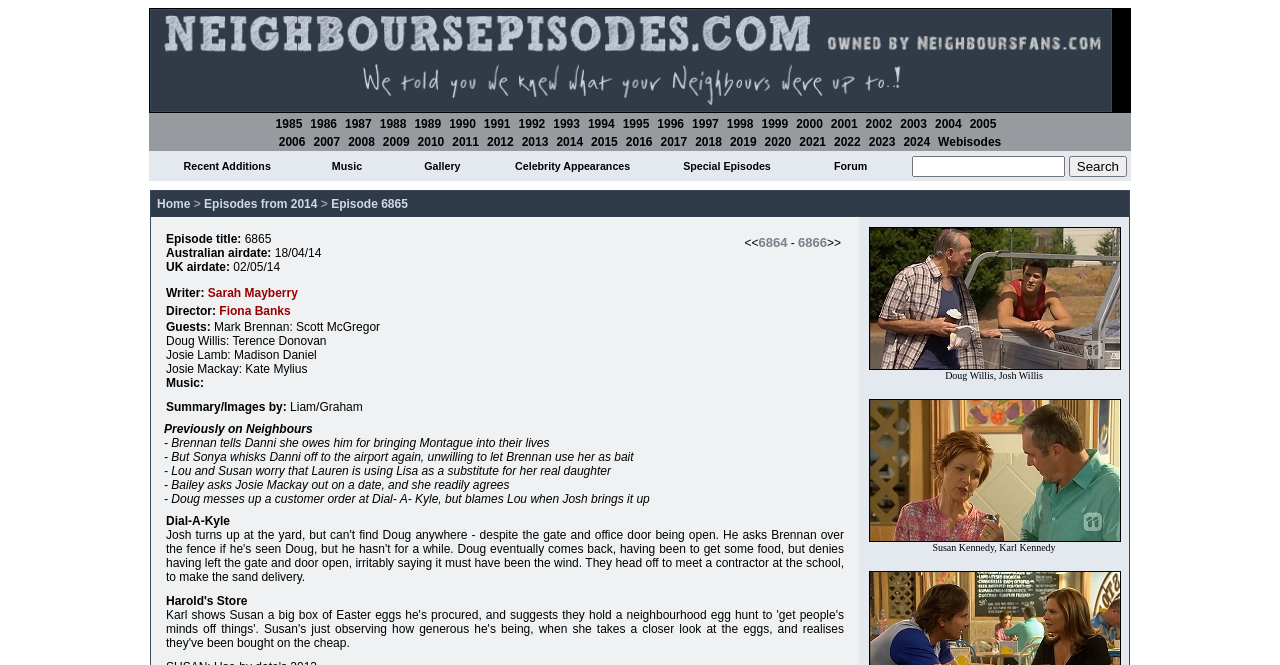Please identify the bounding box coordinates of the region to click in order to complete the given instruction: "View the 'Recent Posts'". The coordinates should be four float numbers between 0 and 1, i.e., [left, top, right, bottom].

None